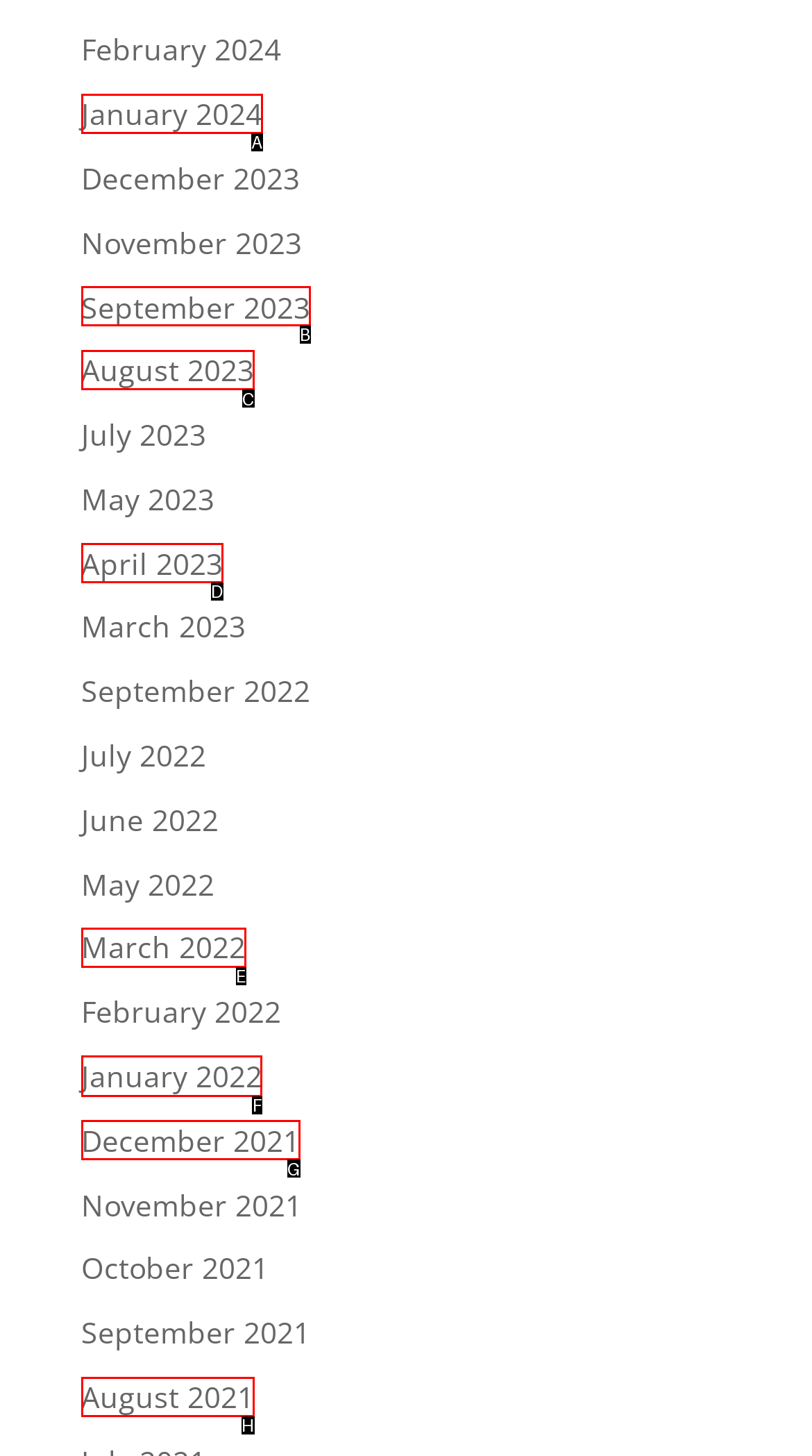Which UI element should you click on to achieve the following task: go to January 2022? Provide the letter of the correct option.

F